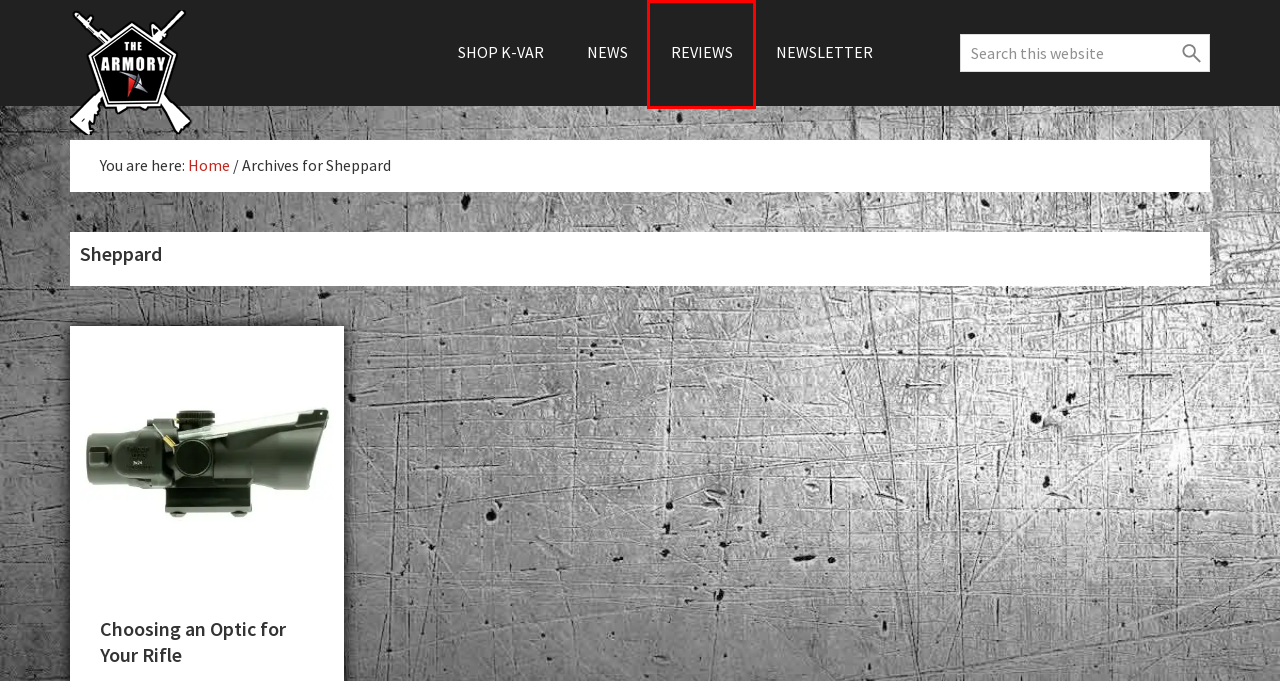With the provided screenshot showing a webpage and a red bounding box, determine which webpage description best fits the new page that appears after clicking the element inside the red box. Here are the options:
A. Newsletter - The K-Var Armory
B. Choosing an Optic for Your Rifle - The K-Var Armory
C. About - The K-Var Armory
D. Rifle Scope Archives - The K-Var Armory
E. News Archives - The K-Var Armory
F. Reviews Archives - The K-Var Armory
G. The K-Var Armory - The Largest Supplier of Firearms, Gun Parts, & Accessories Online
H. Comics Archives - The K-Var Armory

F